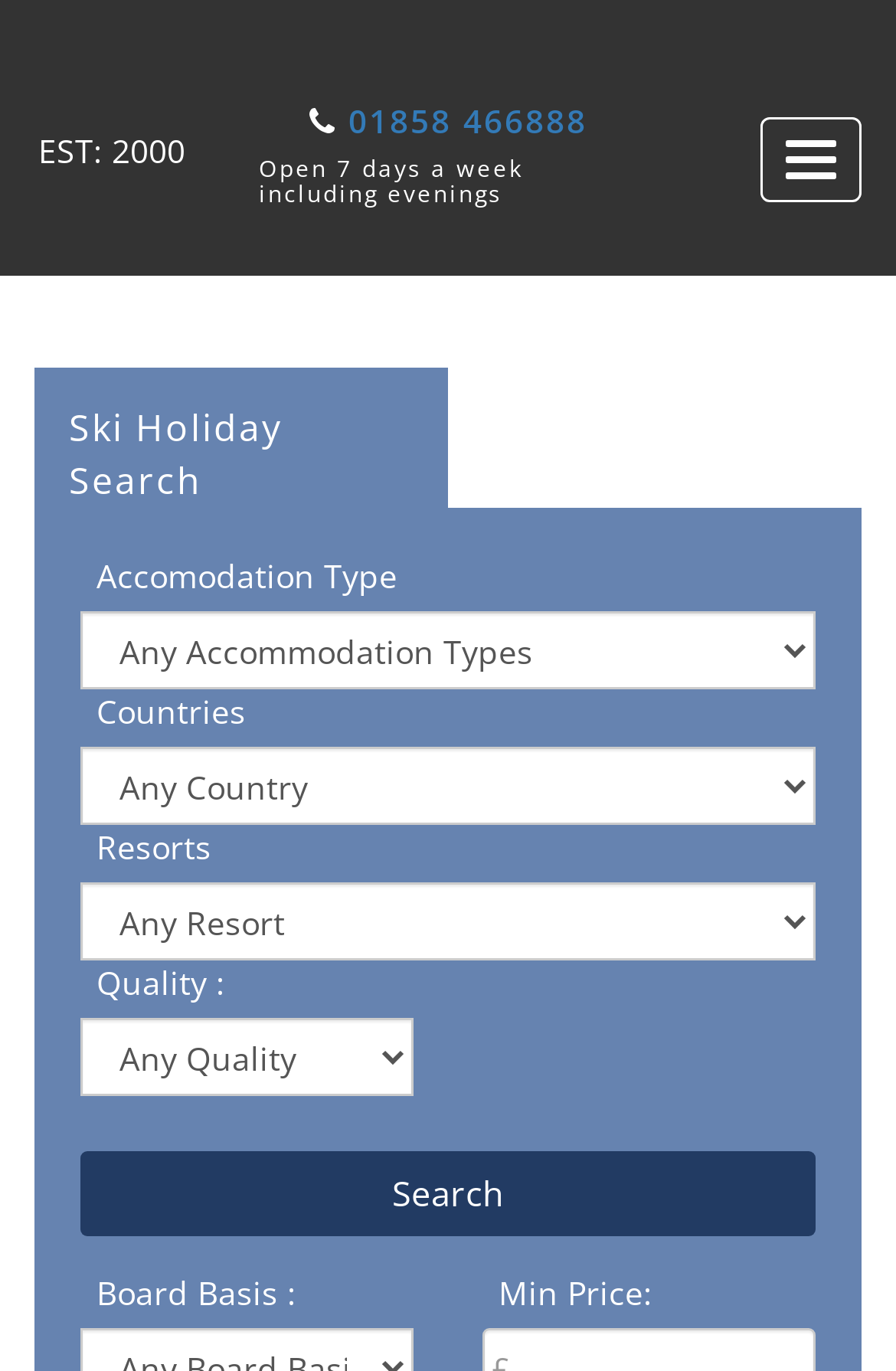Extract the main heading text from the webpage.

Amazing Early Season Snow in the following five resorts!